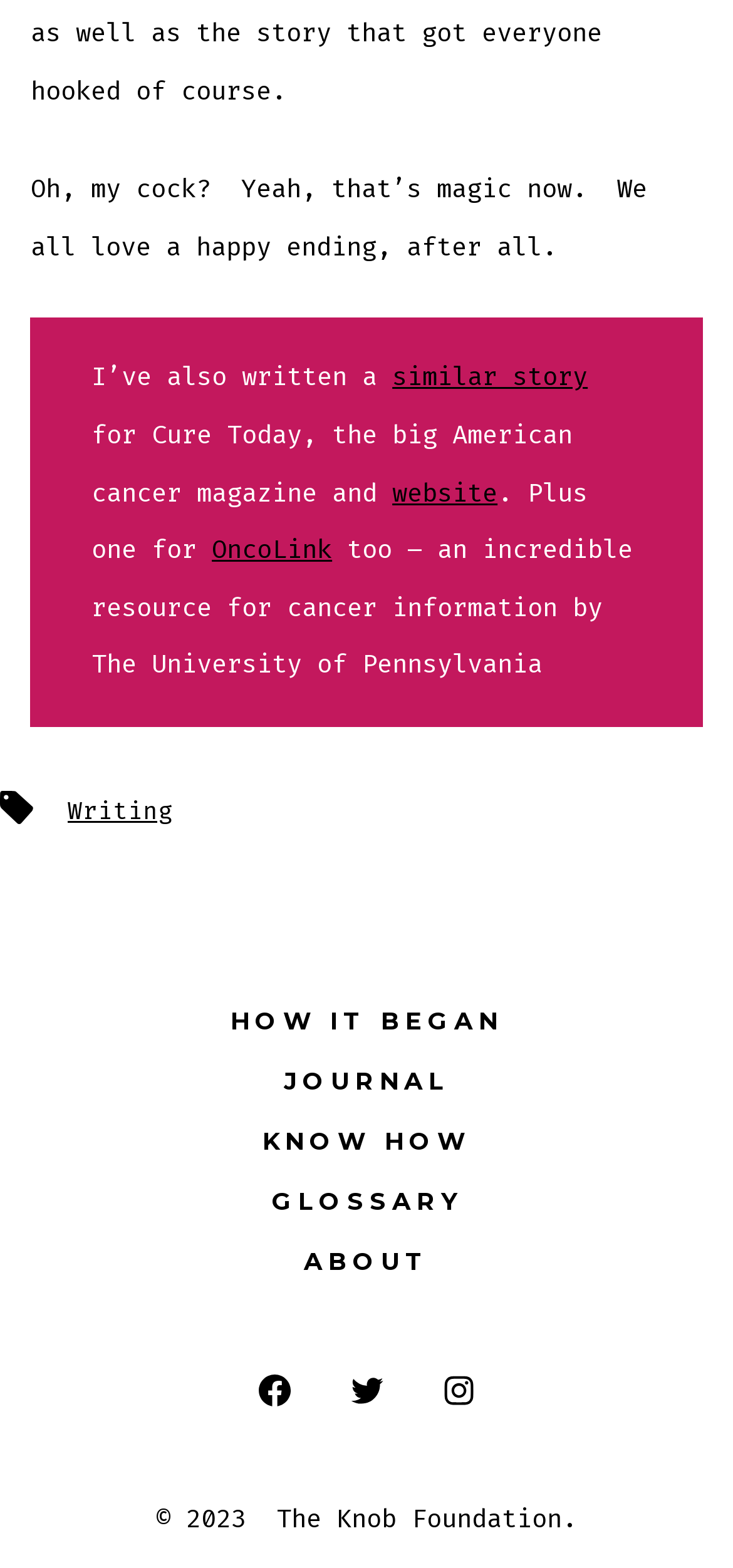Please give a short response to the question using one word or a phrase:
What is the name of the resource for cancer information?

OncoLink